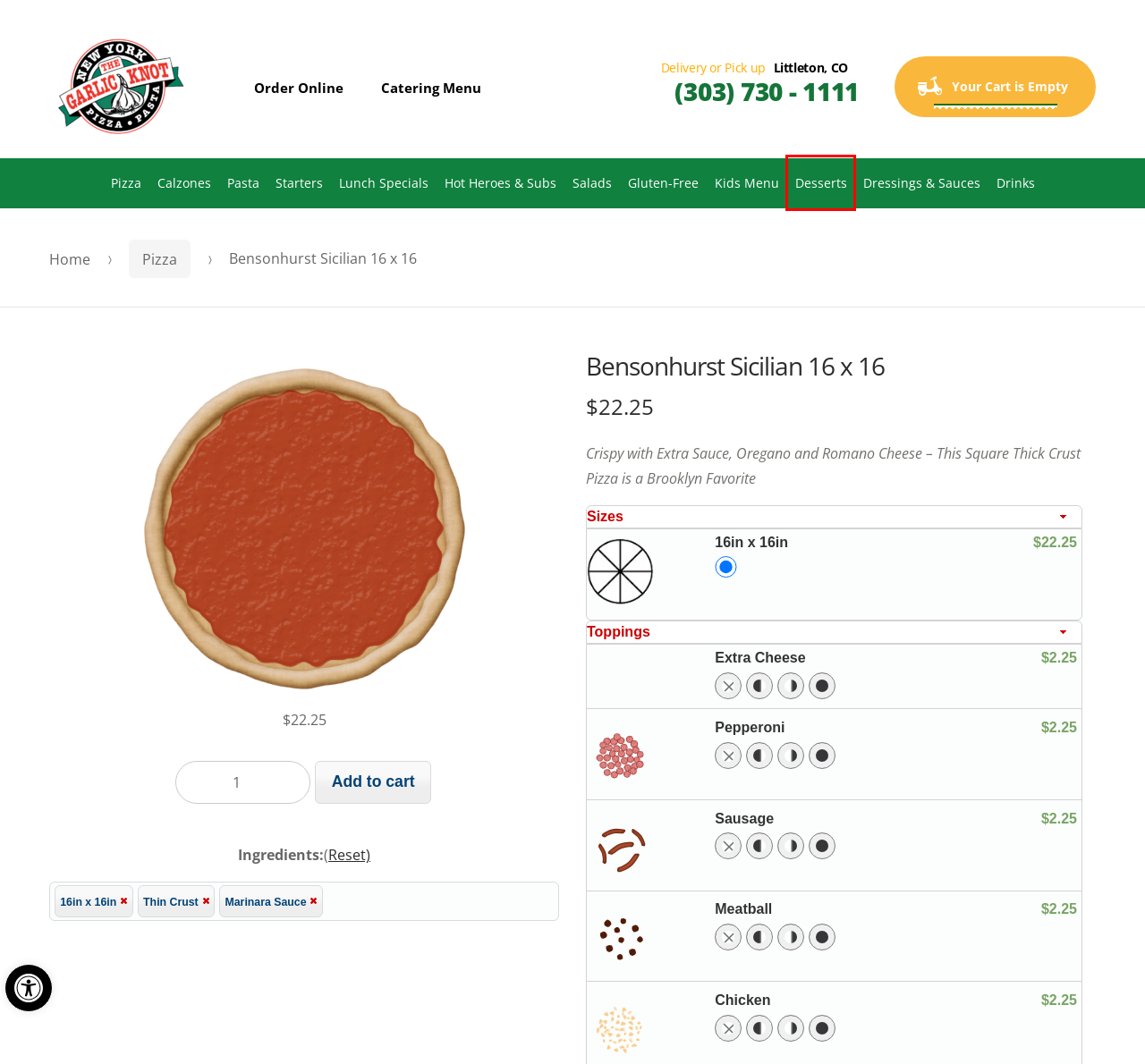You are provided with a screenshot of a webpage that includes a red rectangle bounding box. Please choose the most appropriate webpage description that matches the new webpage after clicking the element within the red bounding box. Here are the candidates:
A. Kids Menu Delivery in Littleton, CO - The Garlic Knot - South Park
B. Starters Delivery in Littleton, CO - The Garlic Knot - South Park
C. Desserts Delivery in Littleton, CO - The Garlic Knot - South Park
D. Shop - The Garlic Knot - South Park
E. Pasta Delivery in Littleton, CO - The Garlic Knot - South Park
F. Gluten-Free Delivery in Littleton, CO - The Garlic Knot - South Park
G. Dressings & Sauces Delivery in Littleton, CO - The Garlic Knot - South Park
H. Salads Delivery in Littleton, CO - The Garlic Knot - South Park

C